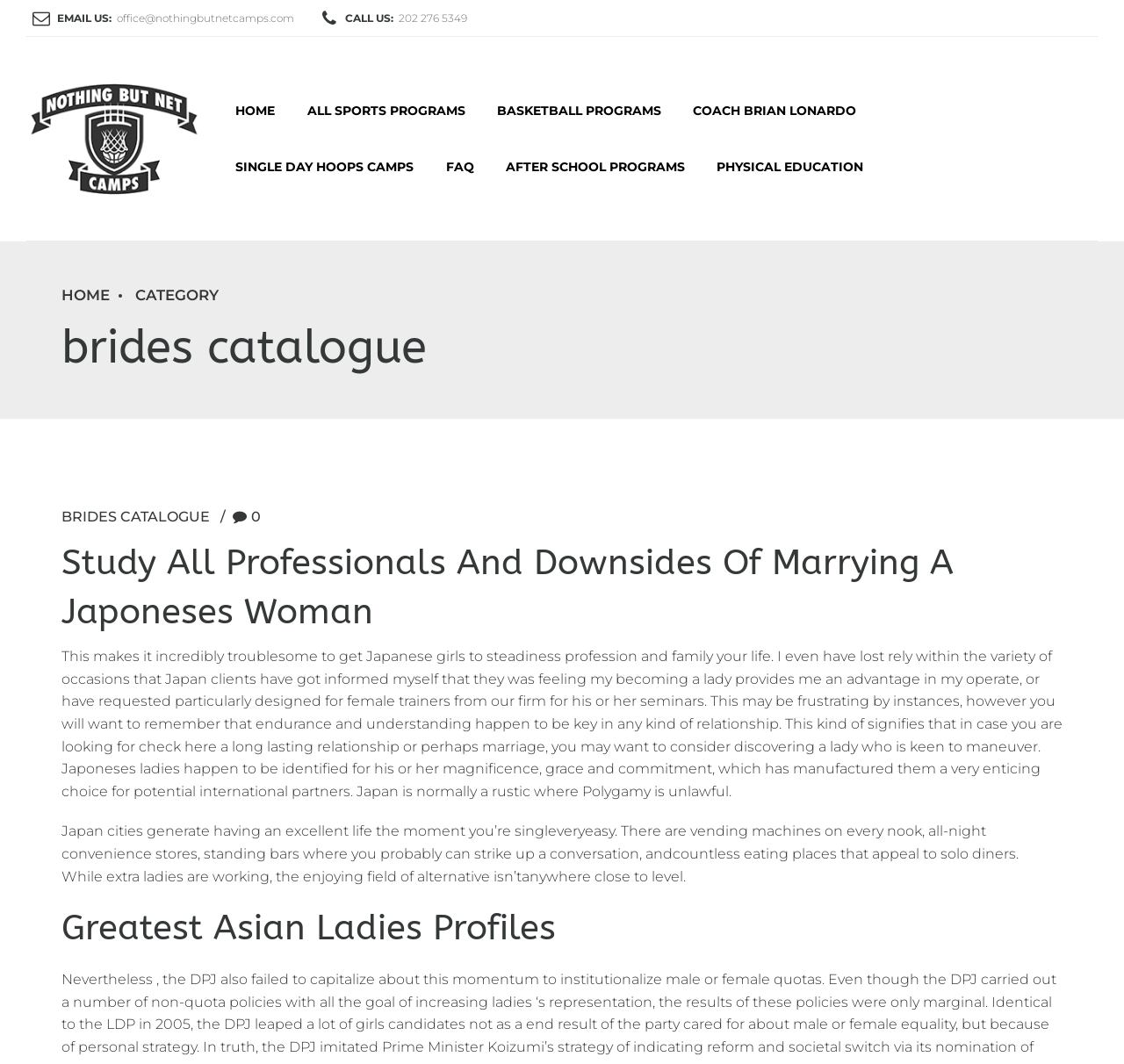What is the phone number to call?
Please provide a comprehensive answer based on the information in the image.

I found the phone number by looking at the link with the text 'CALL US: 202 276 5349' which is located at the top of the webpage.